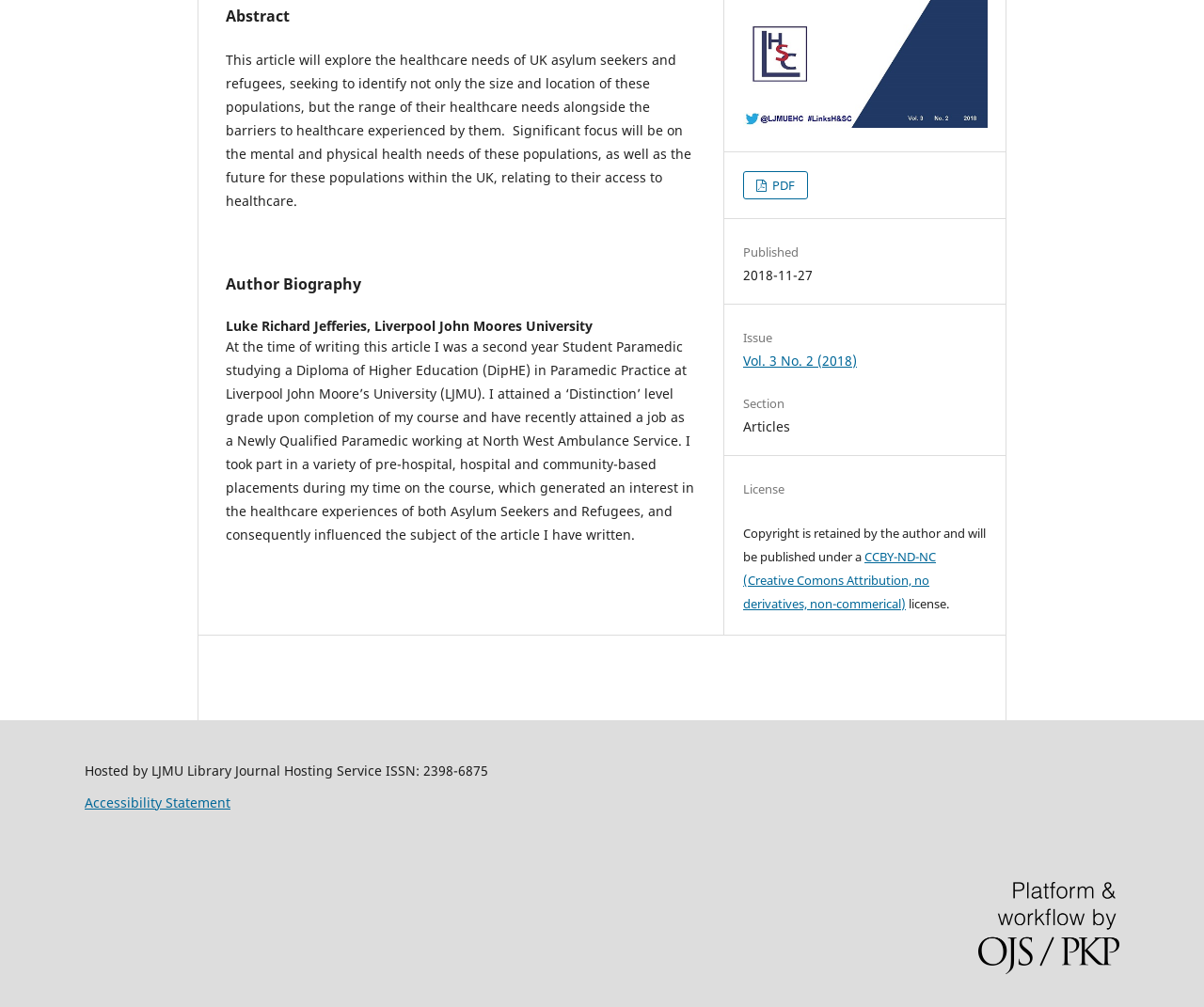Determine the bounding box coordinates for the UI element matching this description: "PDF".

[0.617, 0.17, 0.671, 0.198]